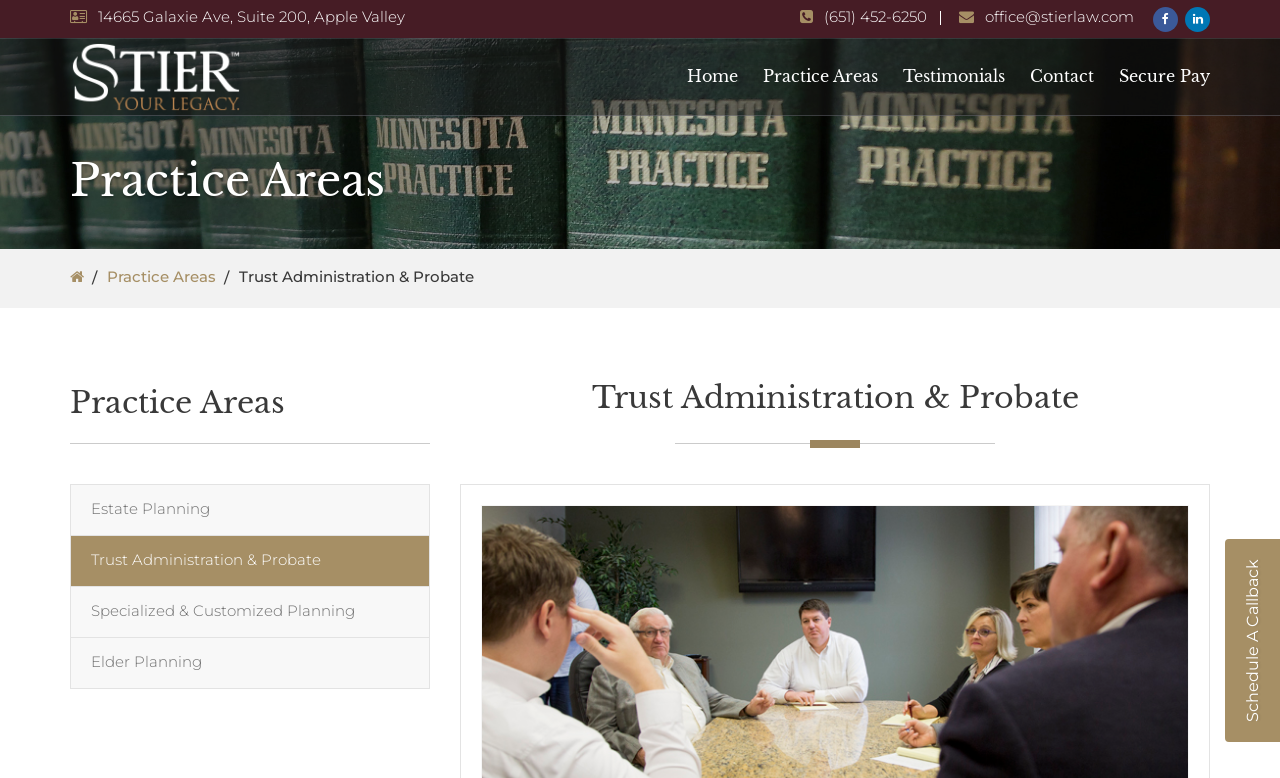Determine the bounding box for the UI element that matches this description: "January 2016".

None